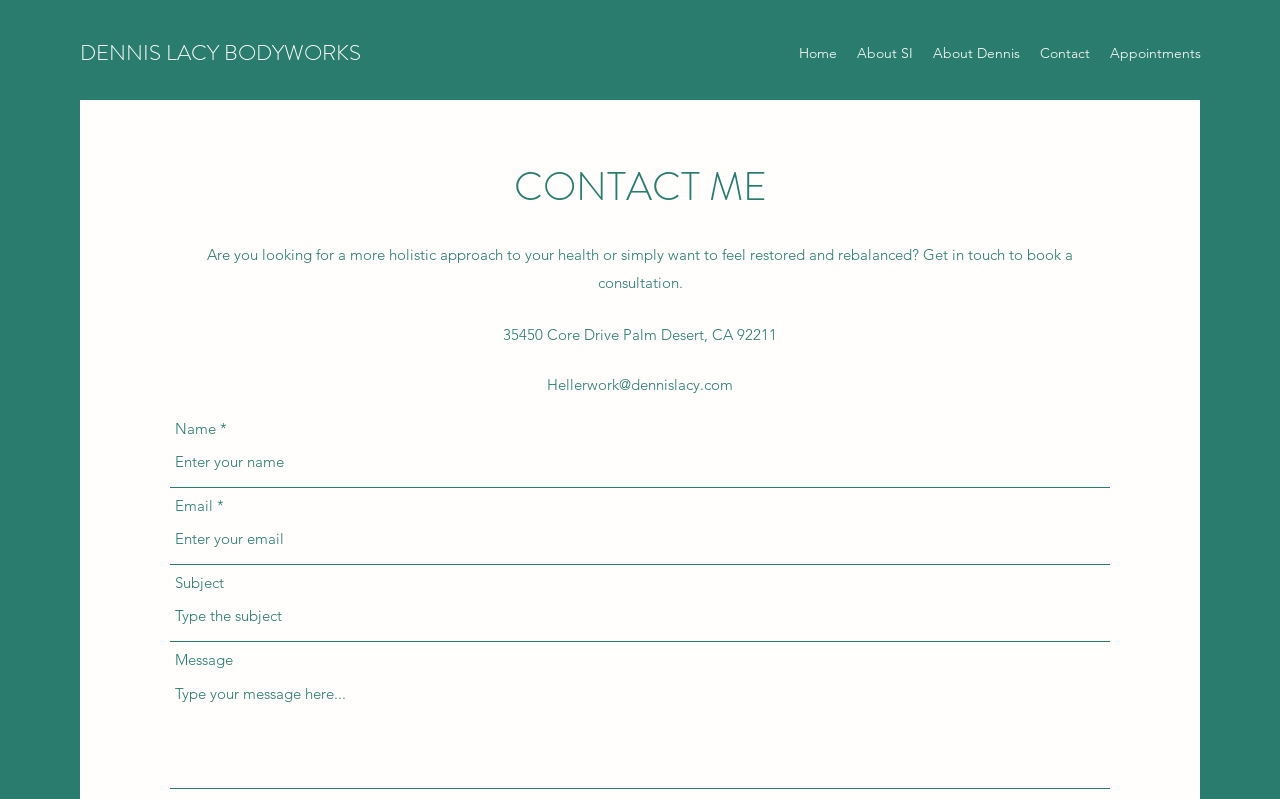What is the email address to contact Dennis Lacy?
Kindly offer a comprehensive and detailed response to the question.

I found the email address by looking at the link element that contains the email address, which is 'Hellerwork@dennislacy.com'.